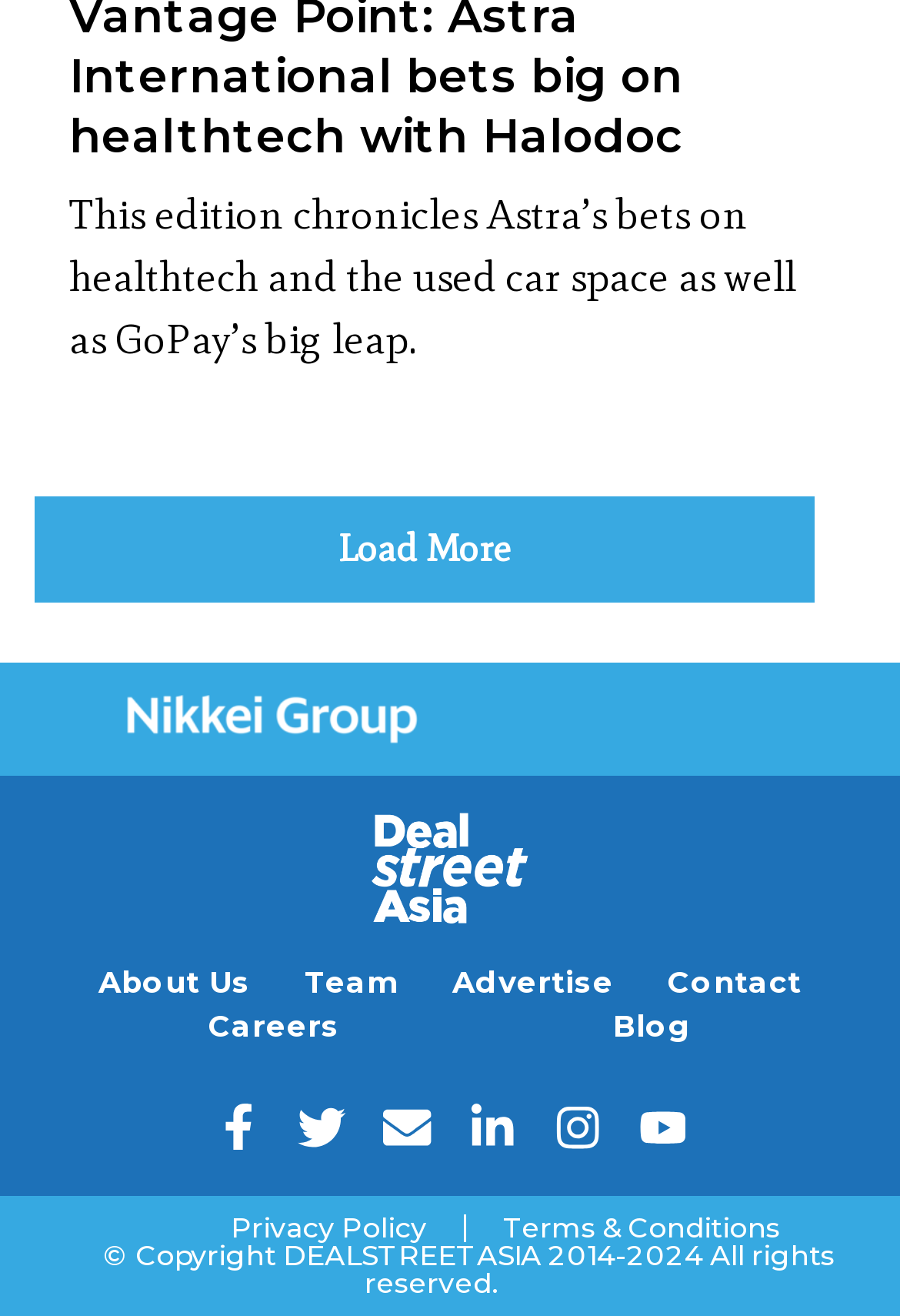What is the logo above the 'About Us' link?
Based on the image, respond with a single word or phrase.

Nikkei Logo